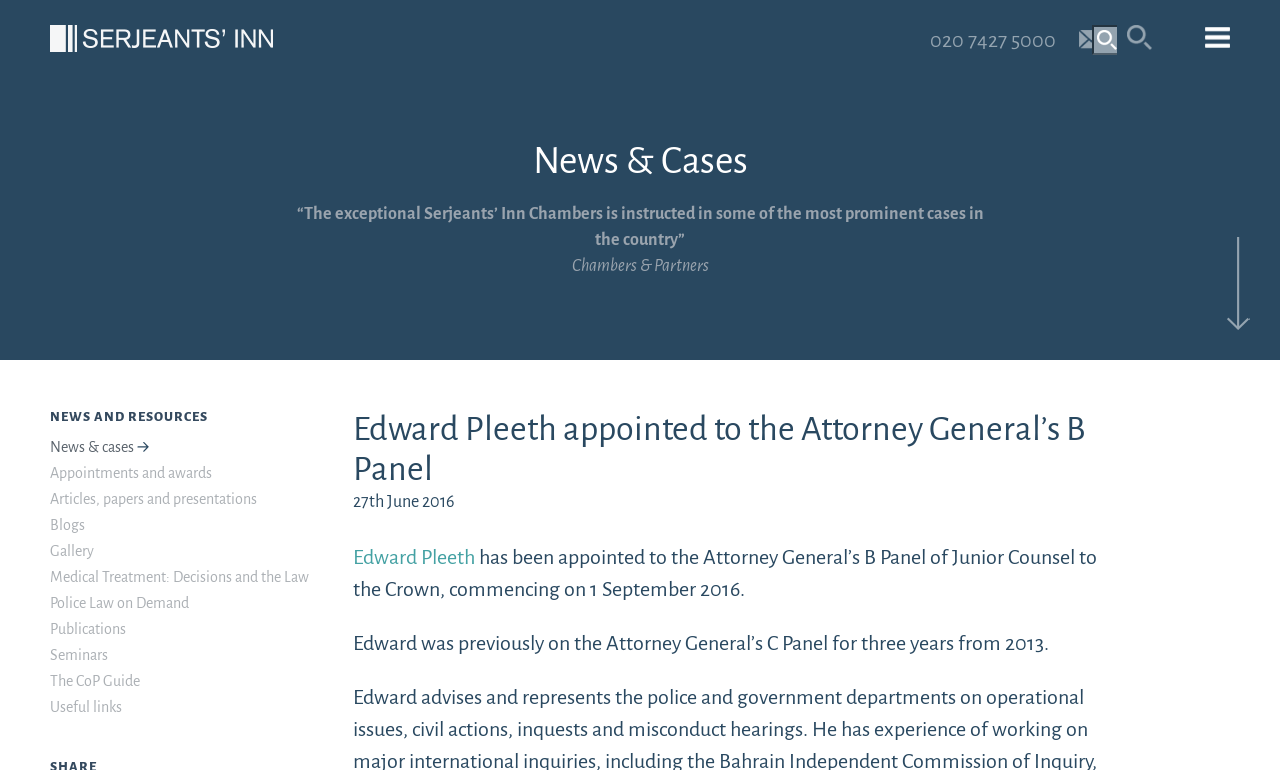Determine the bounding box coordinates of the clickable element necessary to fulfill the instruction: "Click on 'Previous Post'". Provide the coordinates as four float numbers within the 0 to 1 range, i.e., [left, top, right, bottom].

None